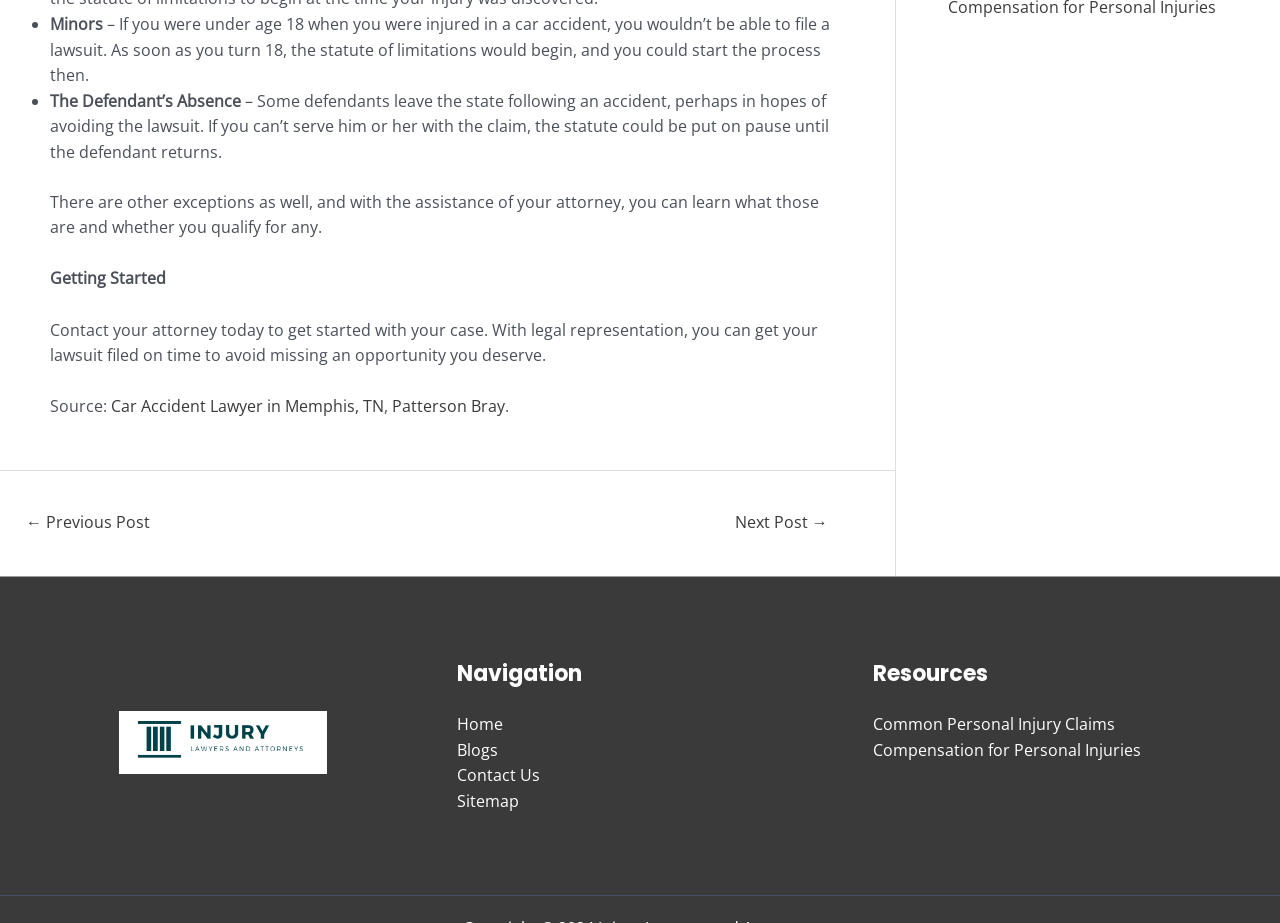Using the webpage screenshot, find the UI element described by parent_node: Search name="s". Provide the bounding box coordinates in the format (top-left x, top-left y, bottom-right x, bottom-right y), ensuring all values are floating point numbers between 0 and 1.

None